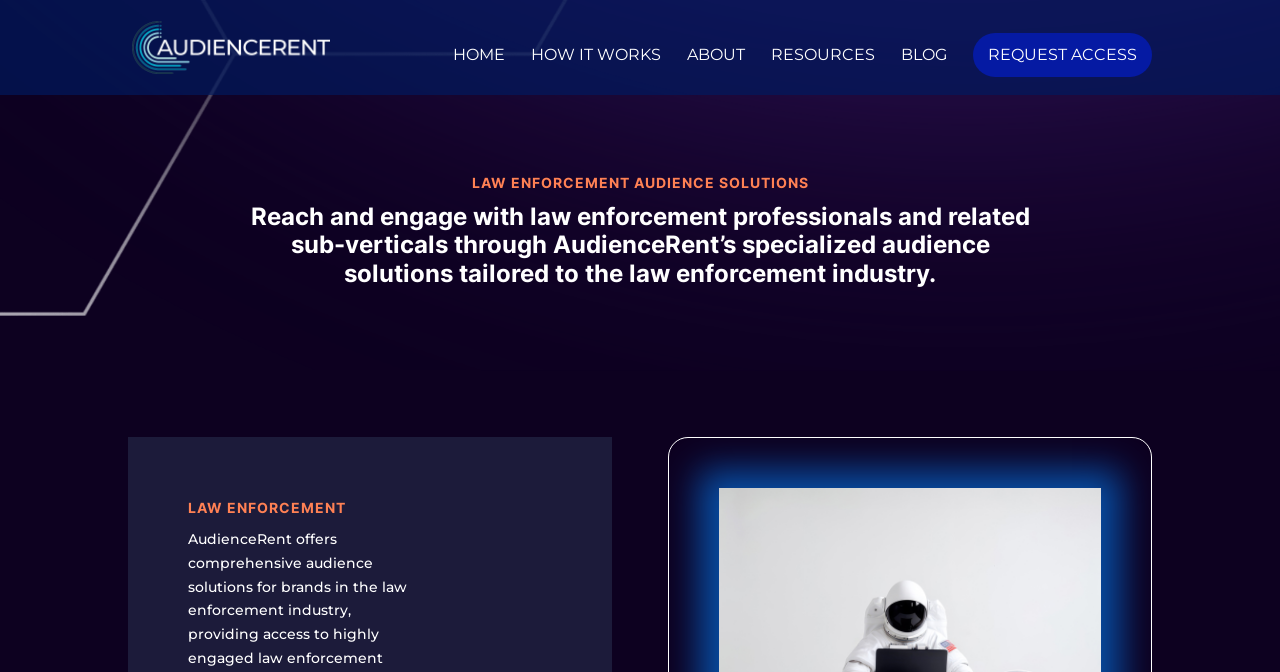What is the name of the website?
Provide a one-word or short-phrase answer based on the image.

AudienceRent